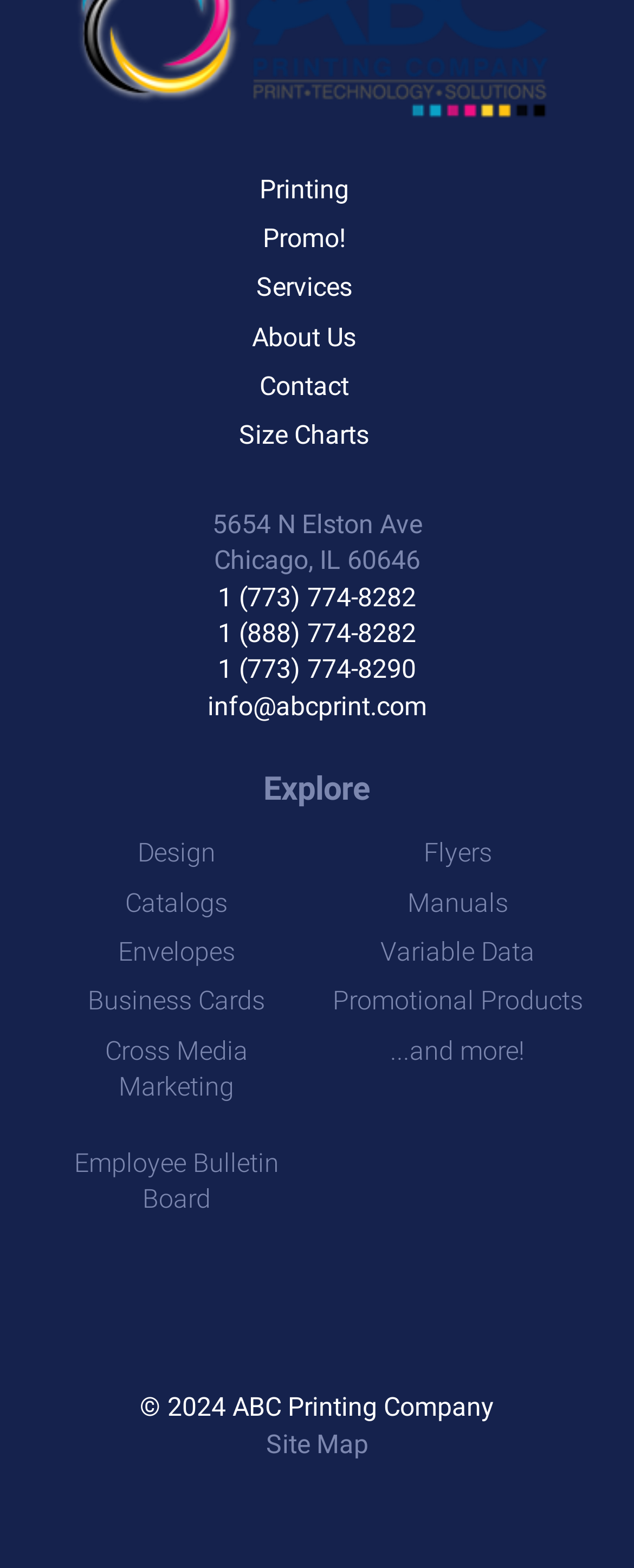Please locate the clickable area by providing the bounding box coordinates to follow this instruction: "contact the company".

[0.115, 0.231, 0.885, 0.263]